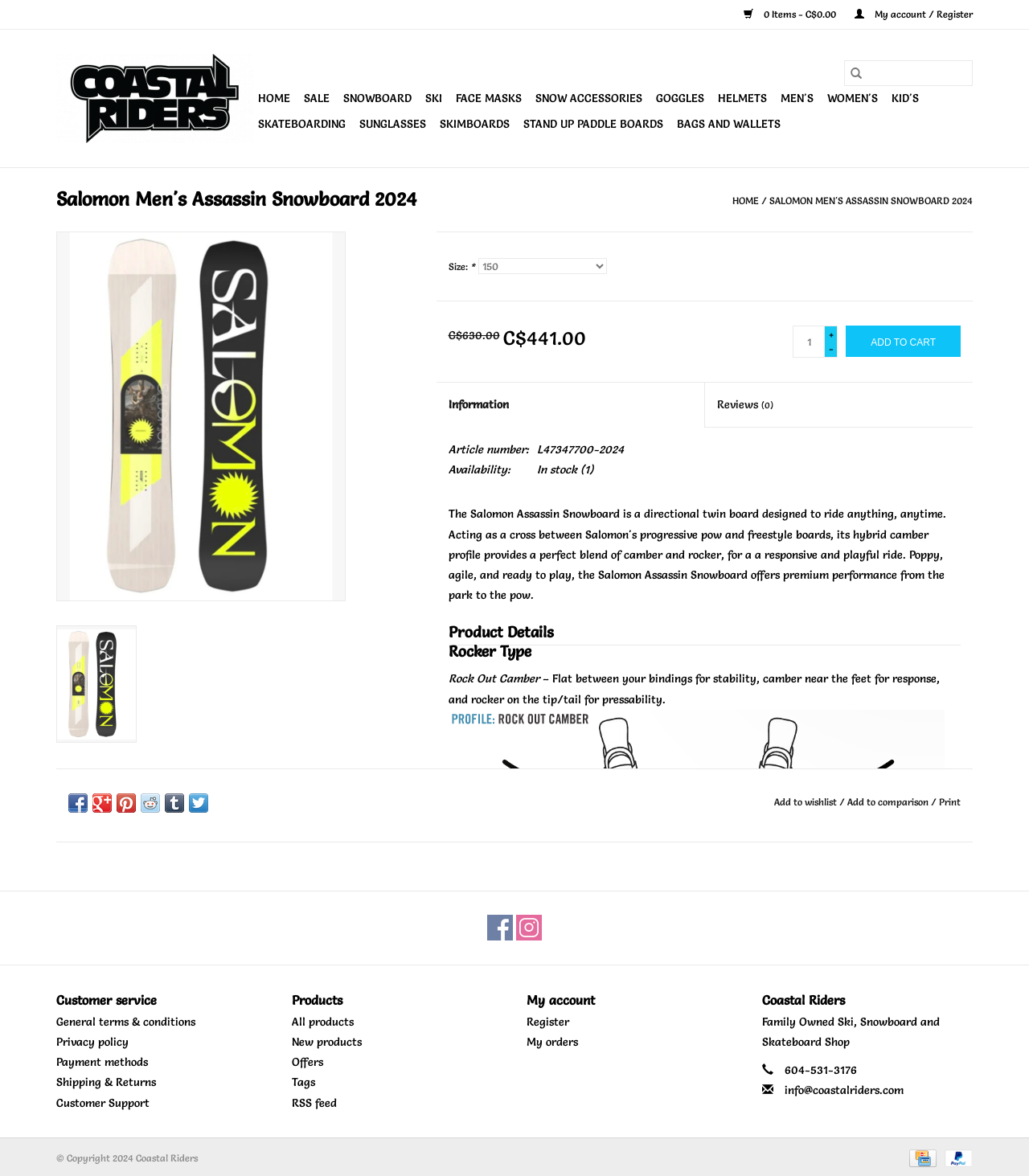Locate the bounding box coordinates of the area where you should click to accomplish the instruction: "Add to cart".

[0.822, 0.277, 0.934, 0.303]